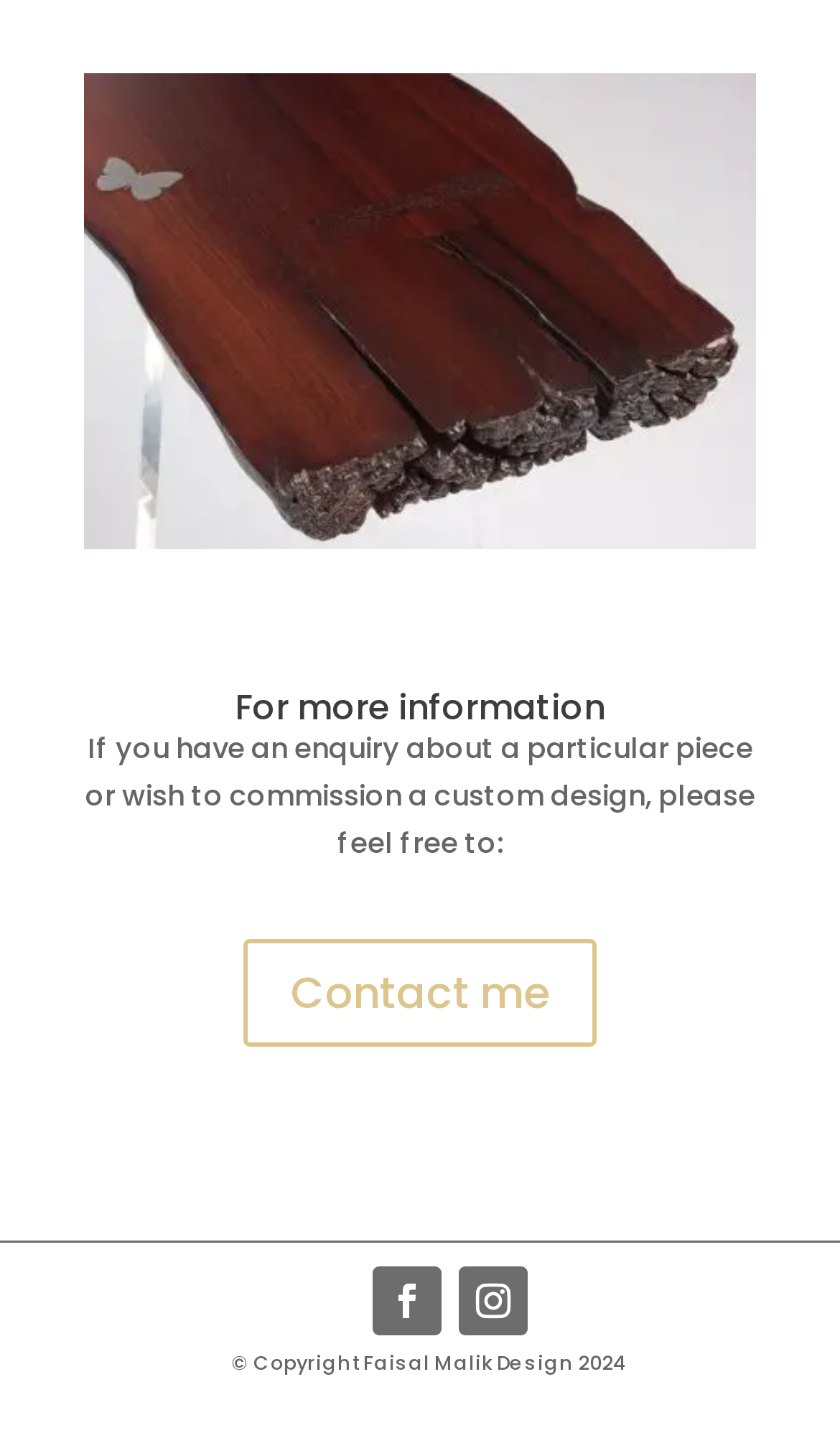Can you look at the image and give a comprehensive answer to the question:
What is the image above the heading 'For more information'?

Above the heading 'For more information', there is an image element, which is likely an icon represented by ''.